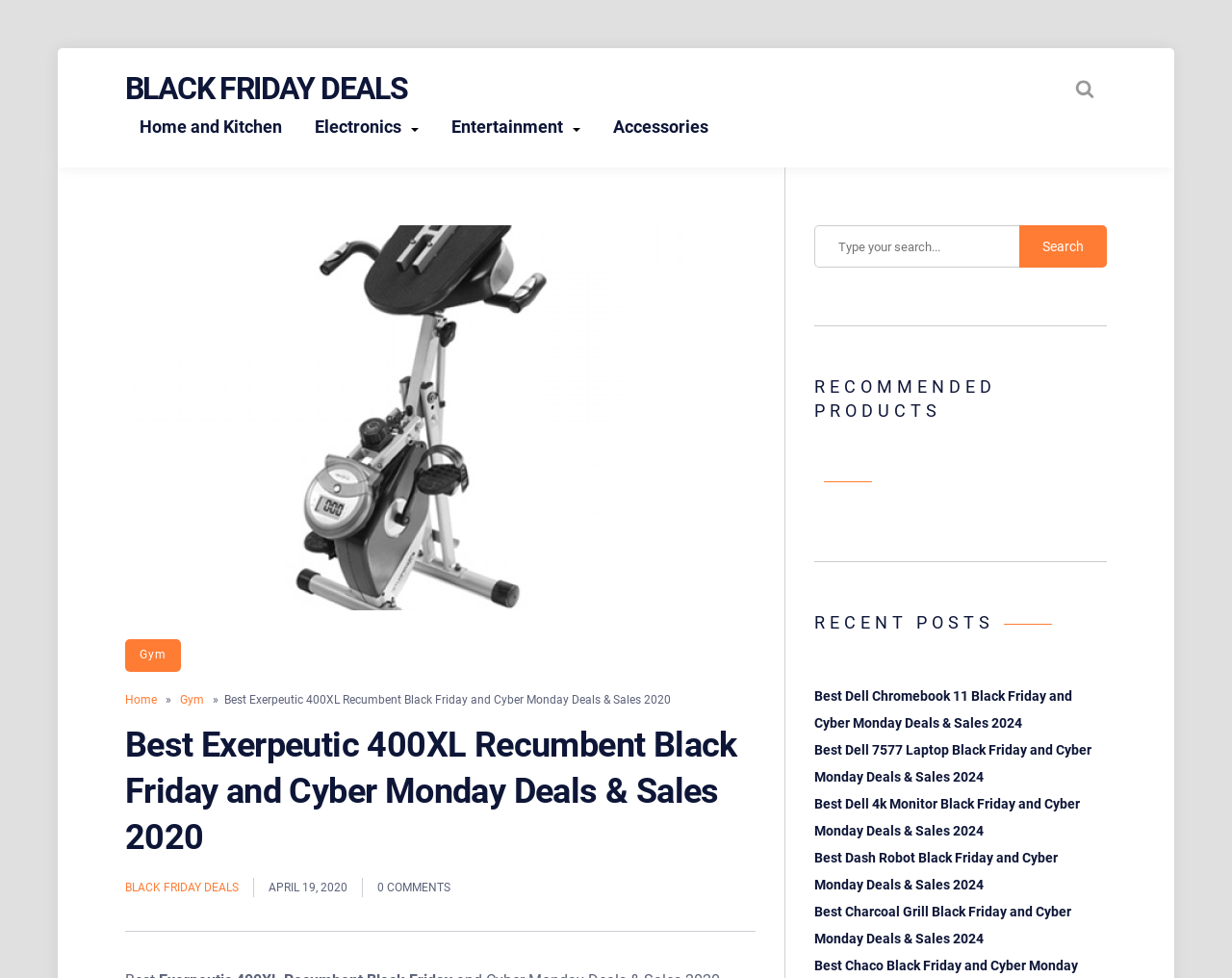Find the bounding box coordinates of the clickable area required to complete the following action: "Go to Home and Kitchen page".

[0.102, 0.11, 0.241, 0.15]